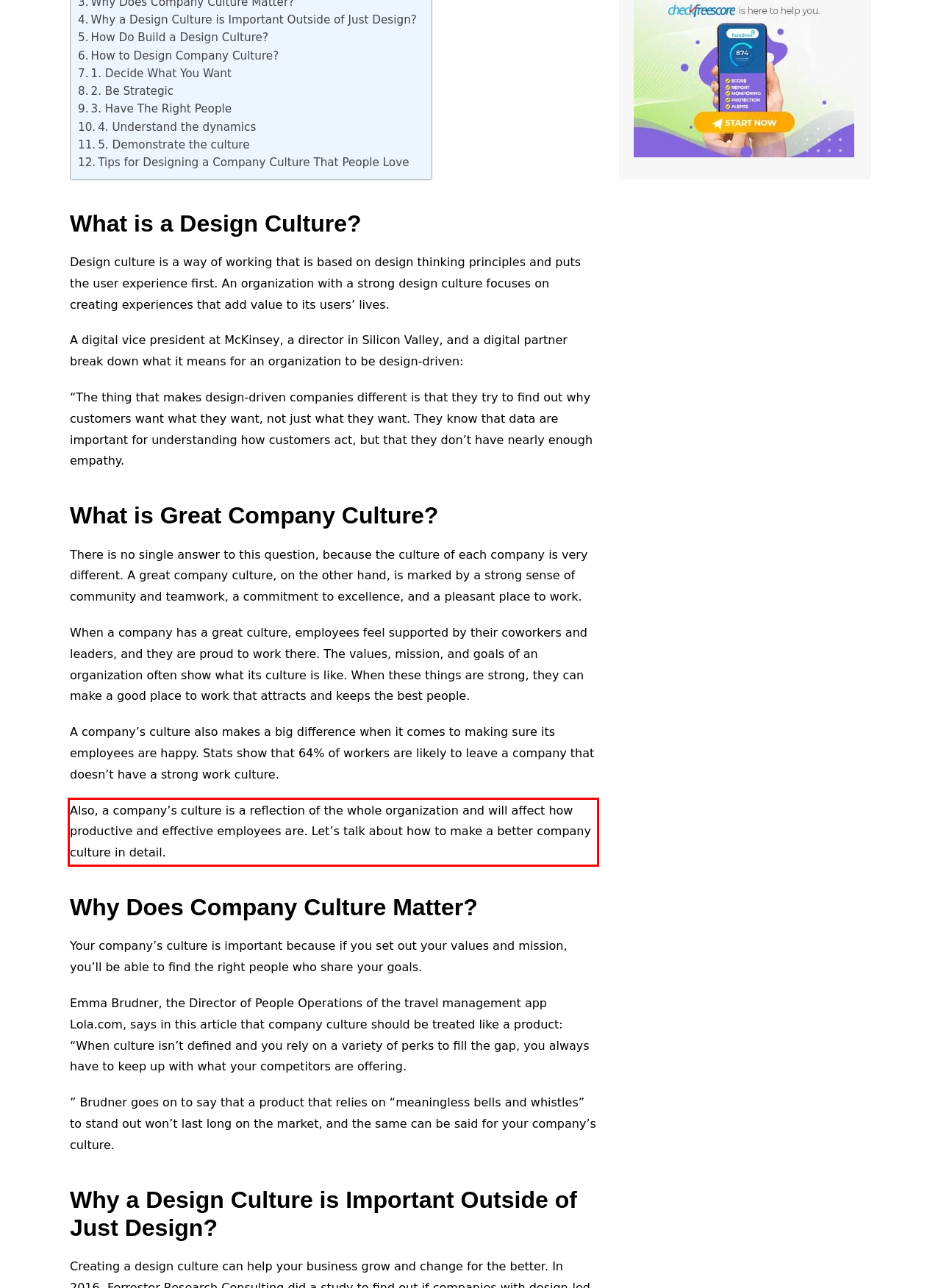Please identify and extract the text content from the UI element encased in a red bounding box on the provided webpage screenshot.

Also, a company’s culture is a reflection of the whole organization and will affect how productive and effective employees are. Let’s talk about how to make a better company culture in detail.